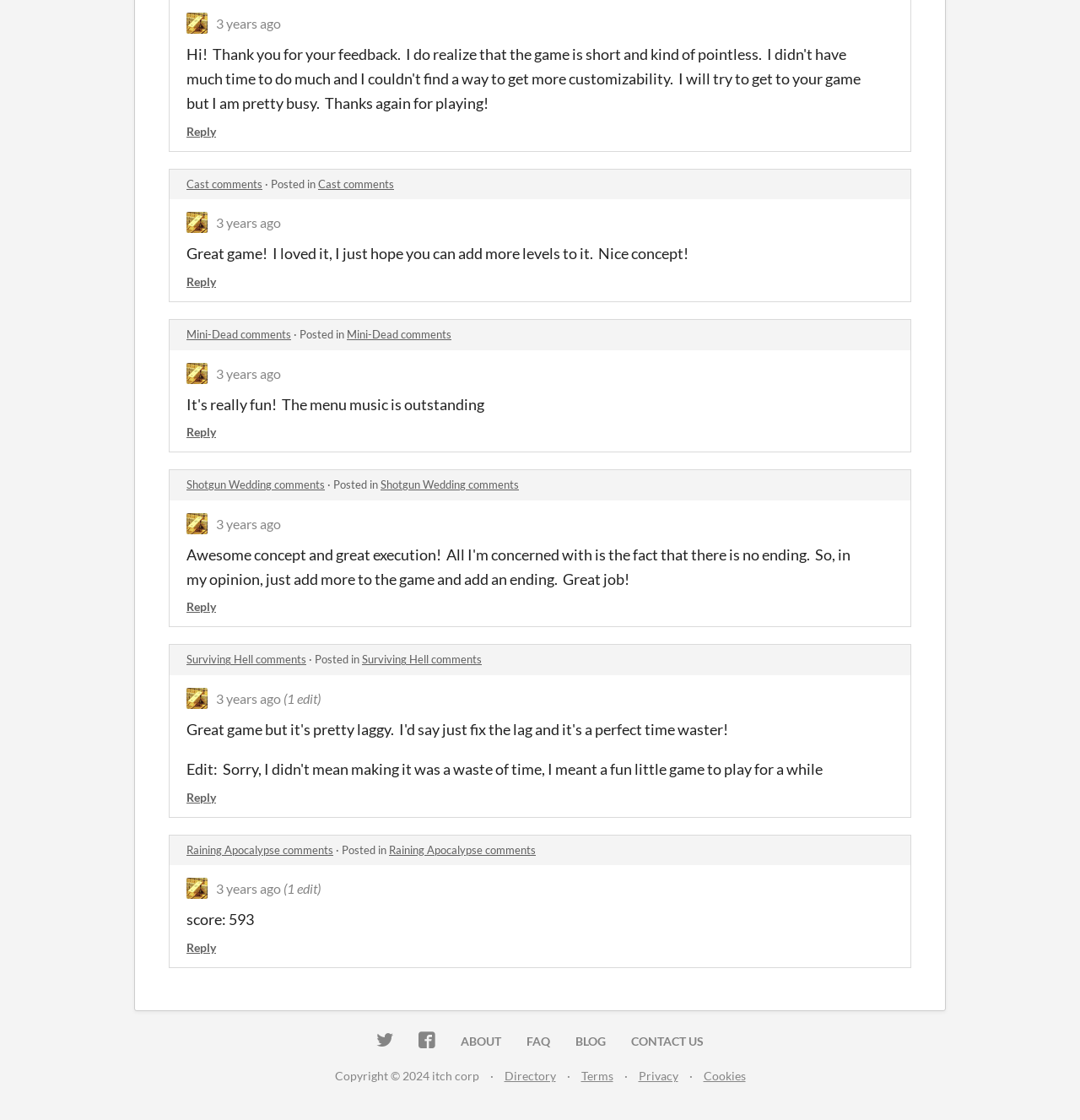Point out the bounding box coordinates of the section to click in order to follow this instruction: "Reply to a comment".

[0.173, 0.111, 0.2, 0.123]